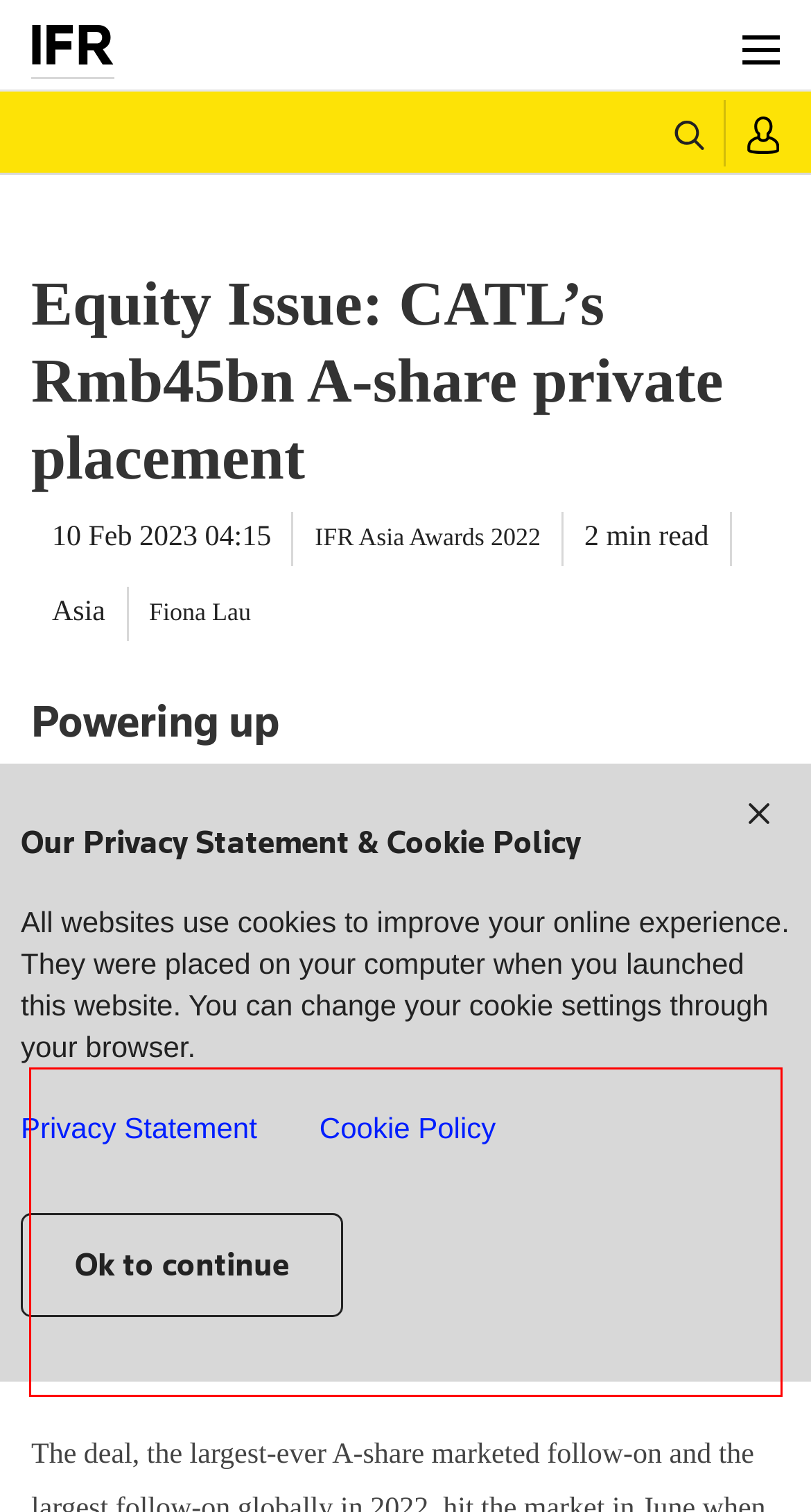You are presented with a webpage screenshot featuring a red bounding box. Perform OCR on the text inside the red bounding box and extract the content.

CATL’s successful follow-on highlighted the kind of global interest a top-quality A-share listed company can attract despite challenging market conditions. It also showed China’s equity investment channel for foreign investors could accommodate huge demand, paving the way for more mainland-listed companies to follow.